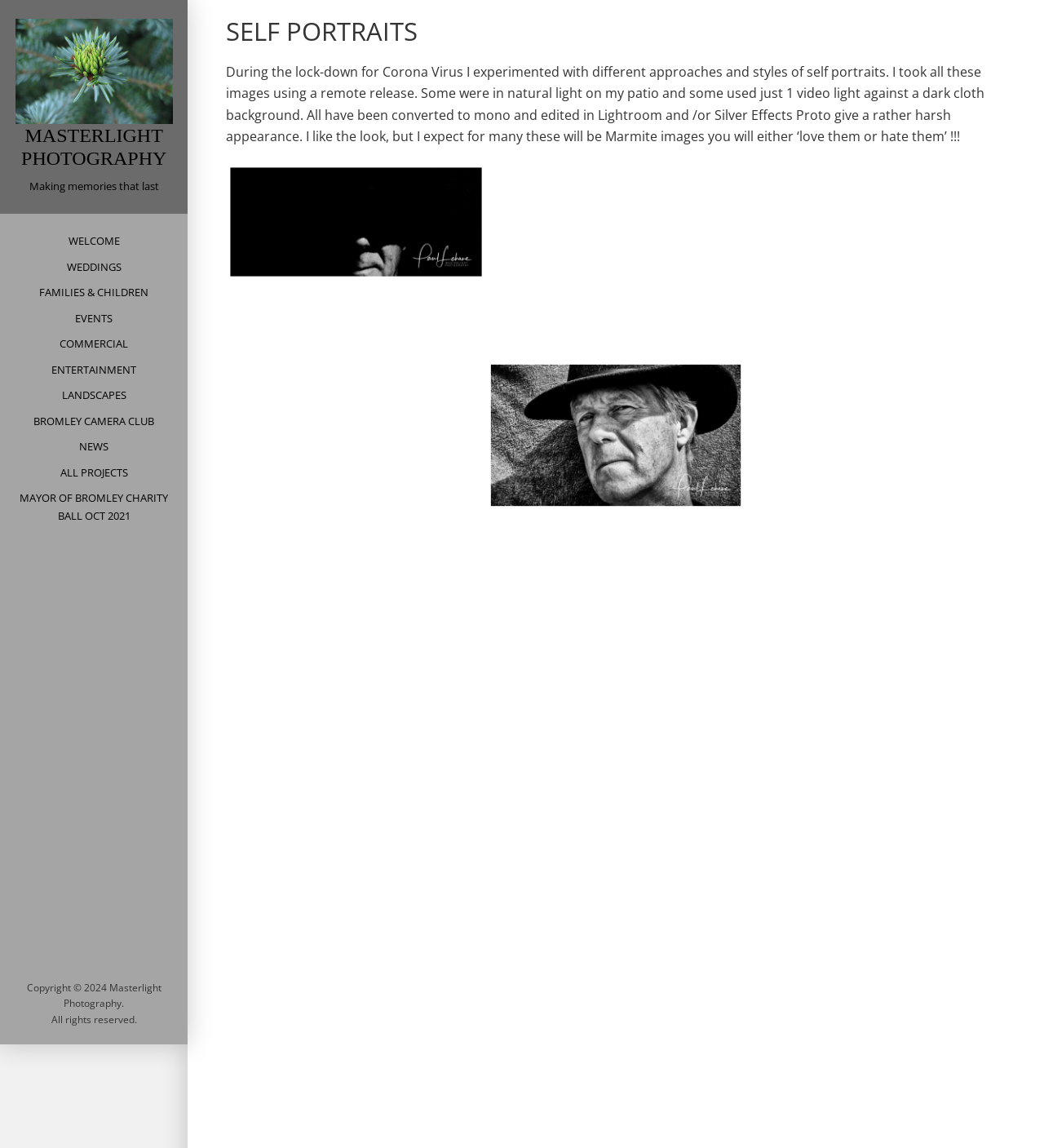Determine the bounding box for the UI element as described: "All Projects". The coordinates should be represented as four float numbers between 0 and 1, formatted as [left, top, right, bottom].

[0.046, 0.401, 0.134, 0.423]